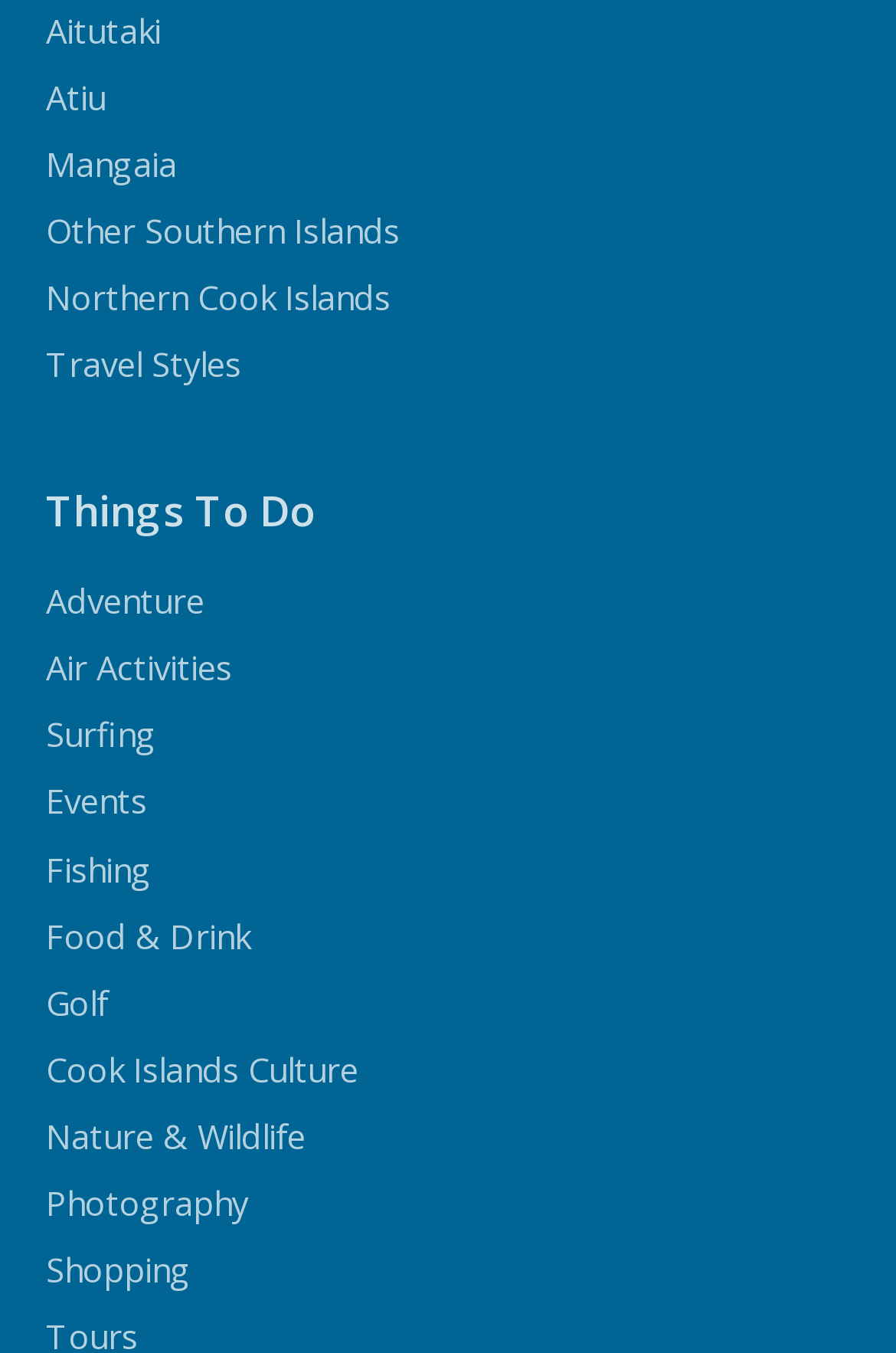Using the given description, provide the bounding box coordinates formatted as (top-left x, top-left y, bottom-right x, bottom-right y), with all values being floating point numbers between 0 and 1. Description: Travel Styles

[0.051, 0.252, 0.269, 0.286]